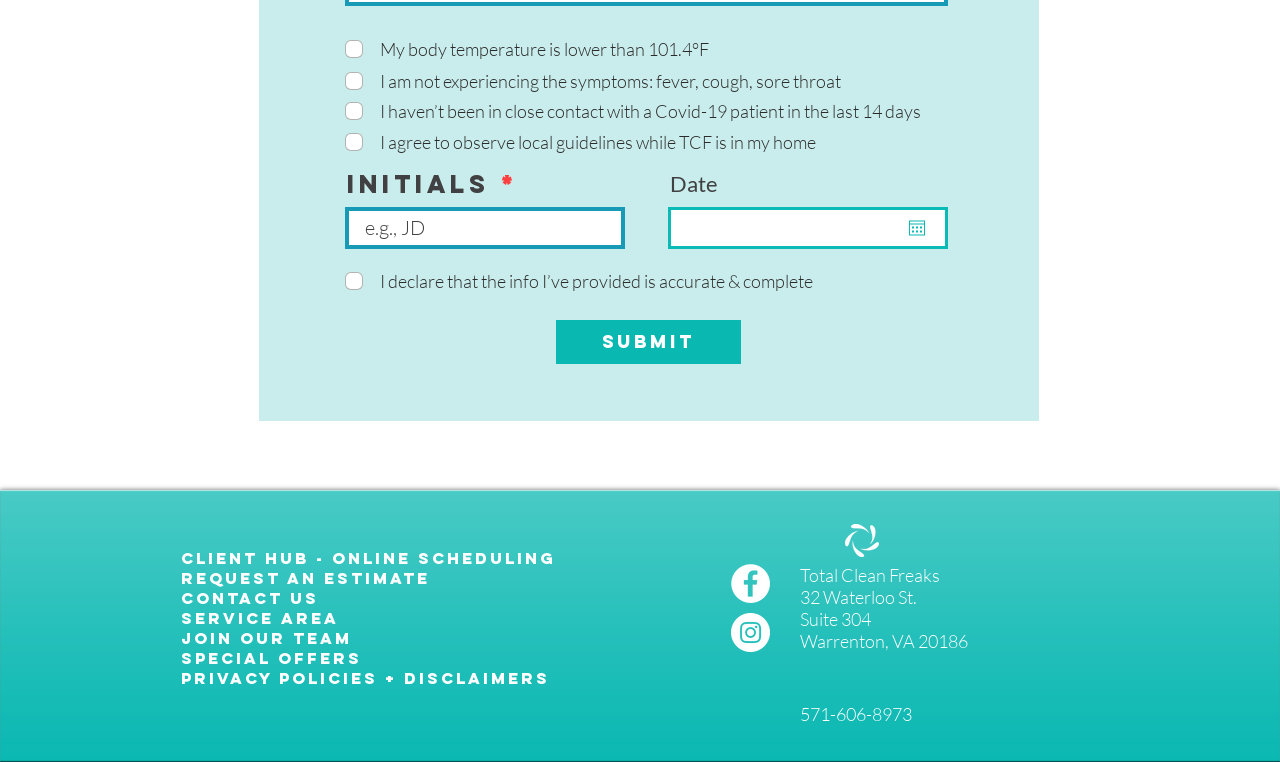What is the purpose of the checkboxes?
Could you give a comprehensive explanation in response to this question?

The checkboxes are used to declare the user's health status, such as body temperature, symptoms, and contact with Covid-19 patients, which is likely required for a service or appointment.